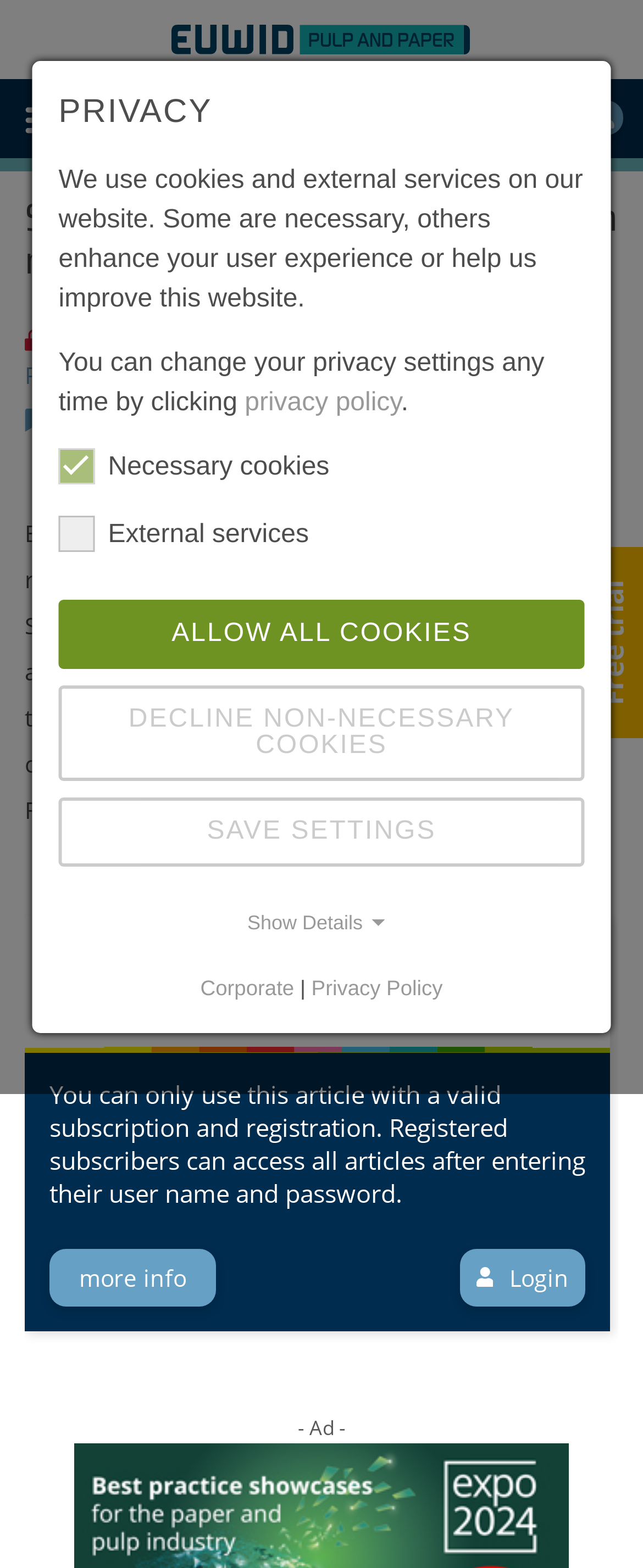Use a single word or phrase to answer the question: What is the purpose of the 'Search' button?

To search the website